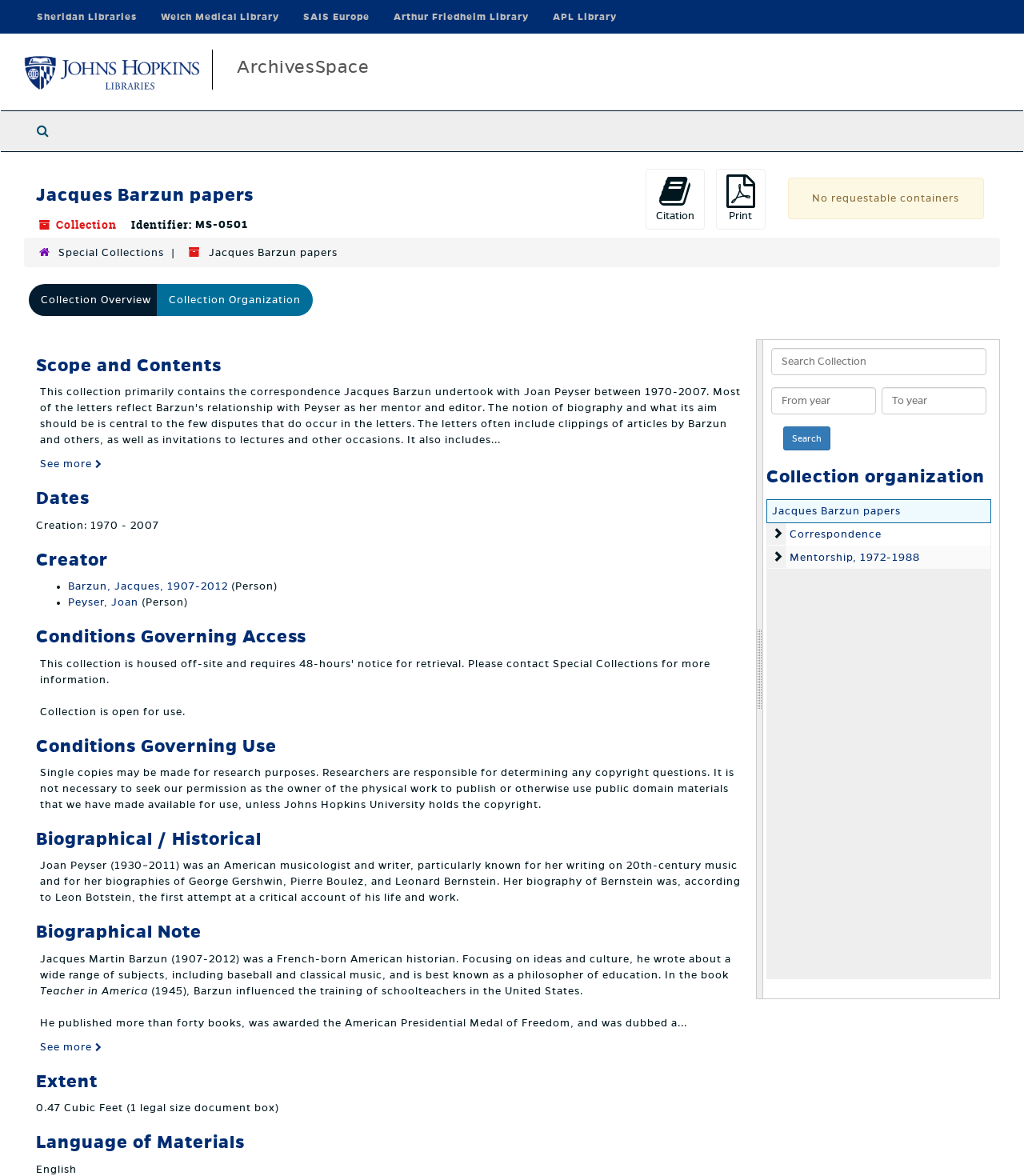Provide a short, one-word or phrase answer to the question below:
What is the extent of the collection?

0.47 Cubic Feet